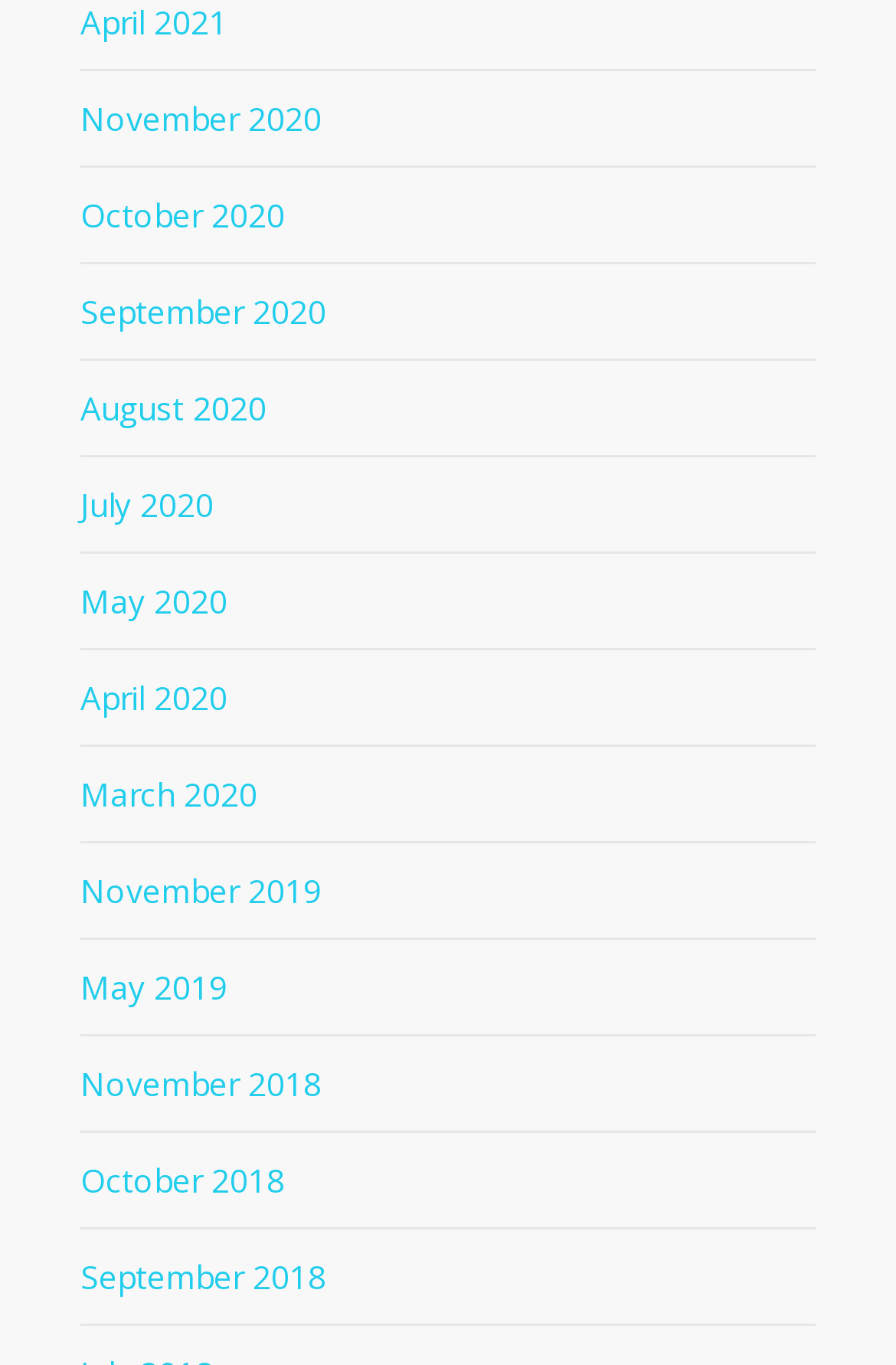Please specify the bounding box coordinates of the region to click in order to perform the following instruction: "view October 2020".

[0.09, 0.142, 0.318, 0.174]